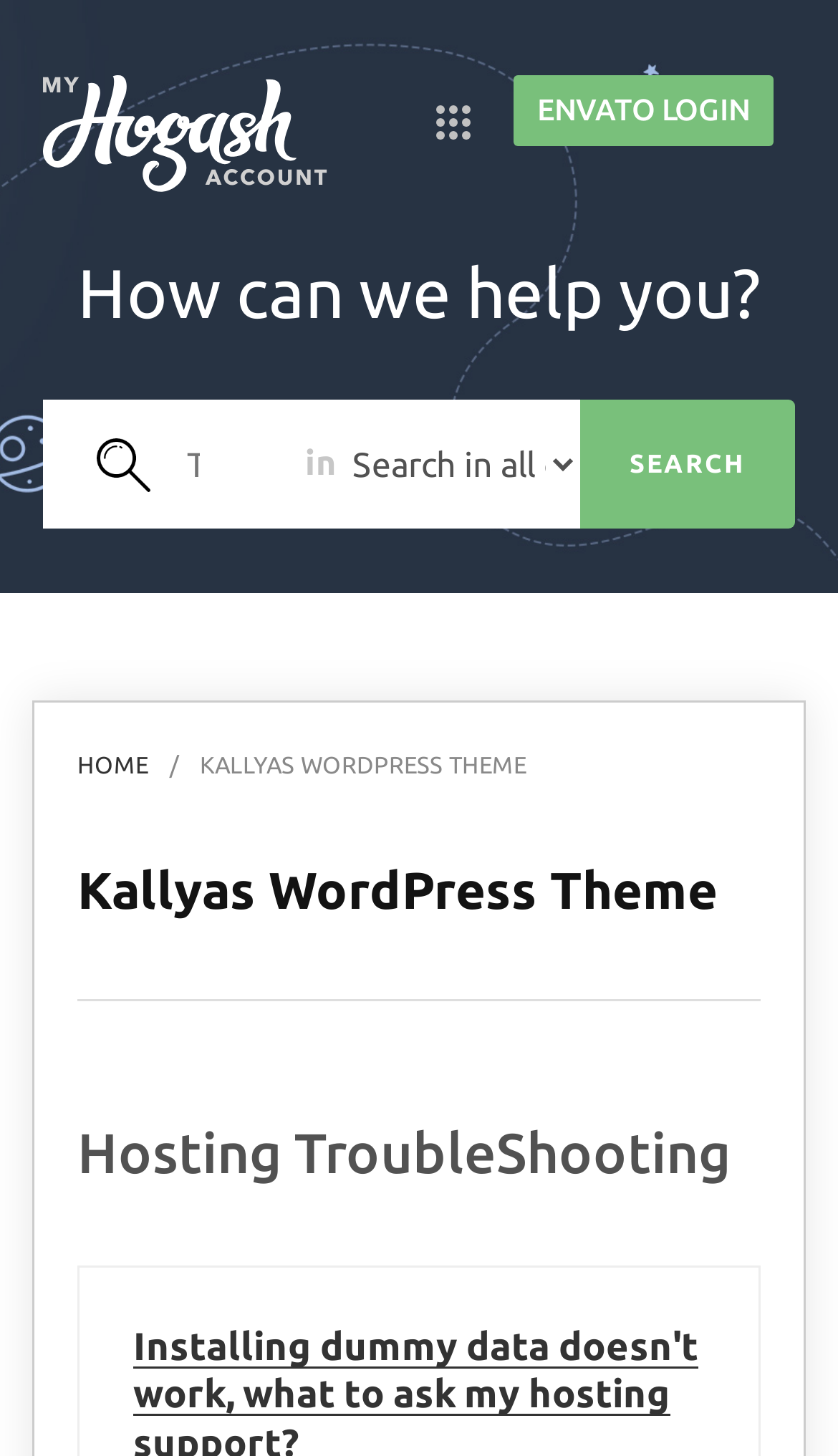Please answer the following question using a single word or phrase: 
How many search options are available?

2